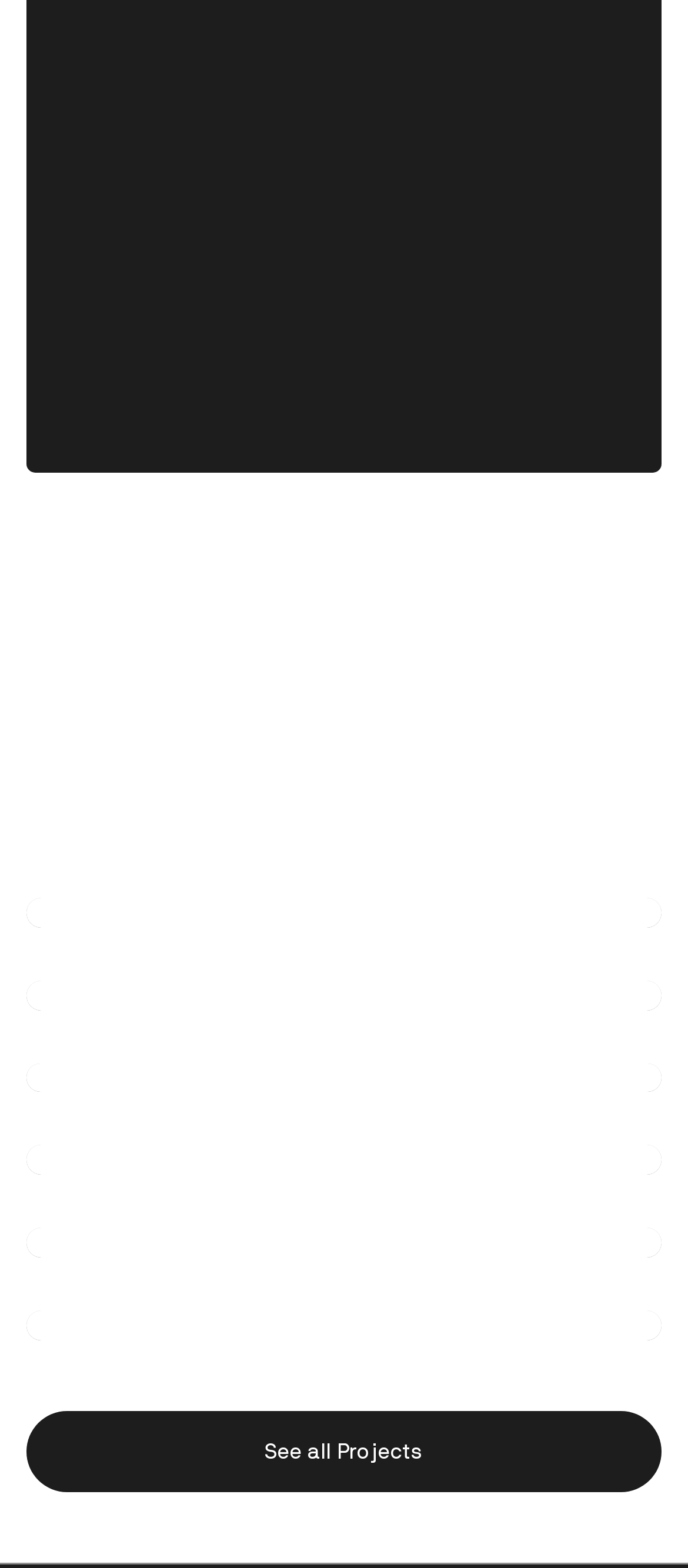Please specify the bounding box coordinates in the format (top-left x, top-left y, bottom-right x, bottom-right y), with all values as floating point numbers between 0 and 1. Identify the bounding box of the UI element described by: Samway Project

[0.077, 0.61, 0.326, 0.625]